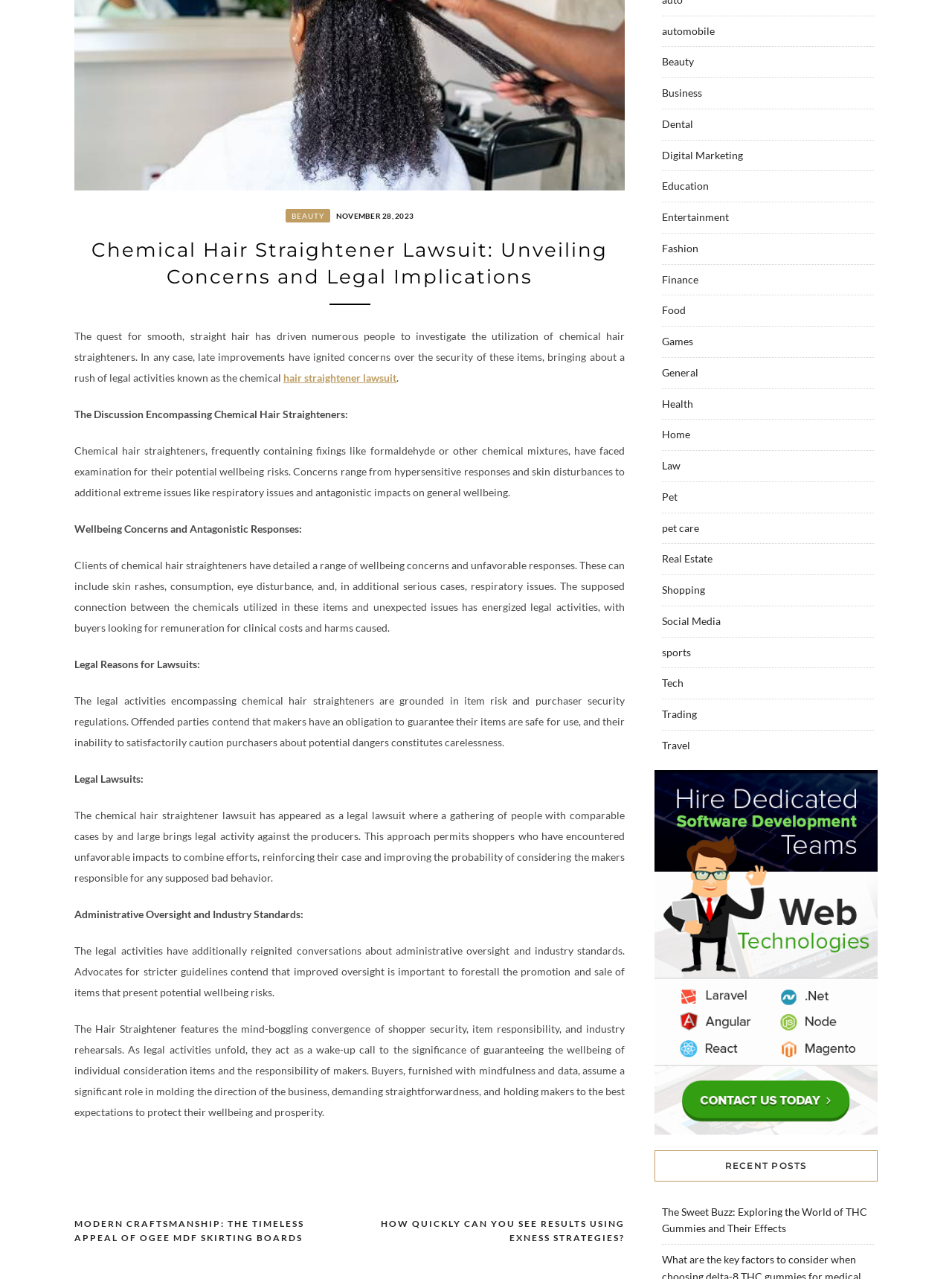Bounding box coordinates must be specified in the format (top-left x, top-left y, bottom-right x, bottom-right y). All values should be floating point numbers between 0 and 1. What are the bounding box coordinates of the UI element described as: Real Estate

[0.695, 0.432, 0.748, 0.442]